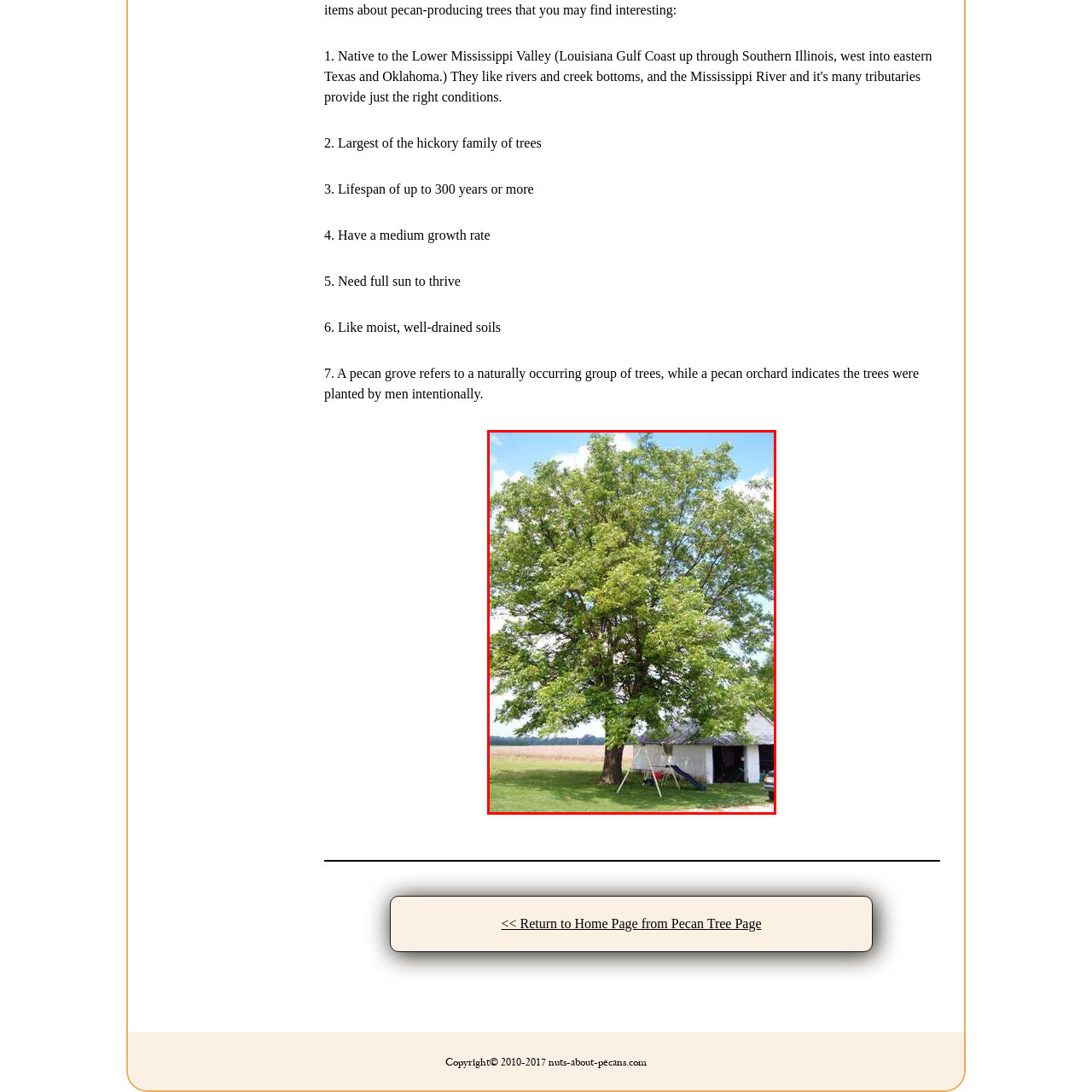Direct your attention to the image contained by the red frame and provide a detailed response to the following question, utilizing the visual data from the image:
What is the purpose of the swing set beneath the tree?

The presence of a swing set beneath the tree's expansive branches hints at the tree's role in providing a family-friendly environment, suggesting a recreational or playful atmosphere.